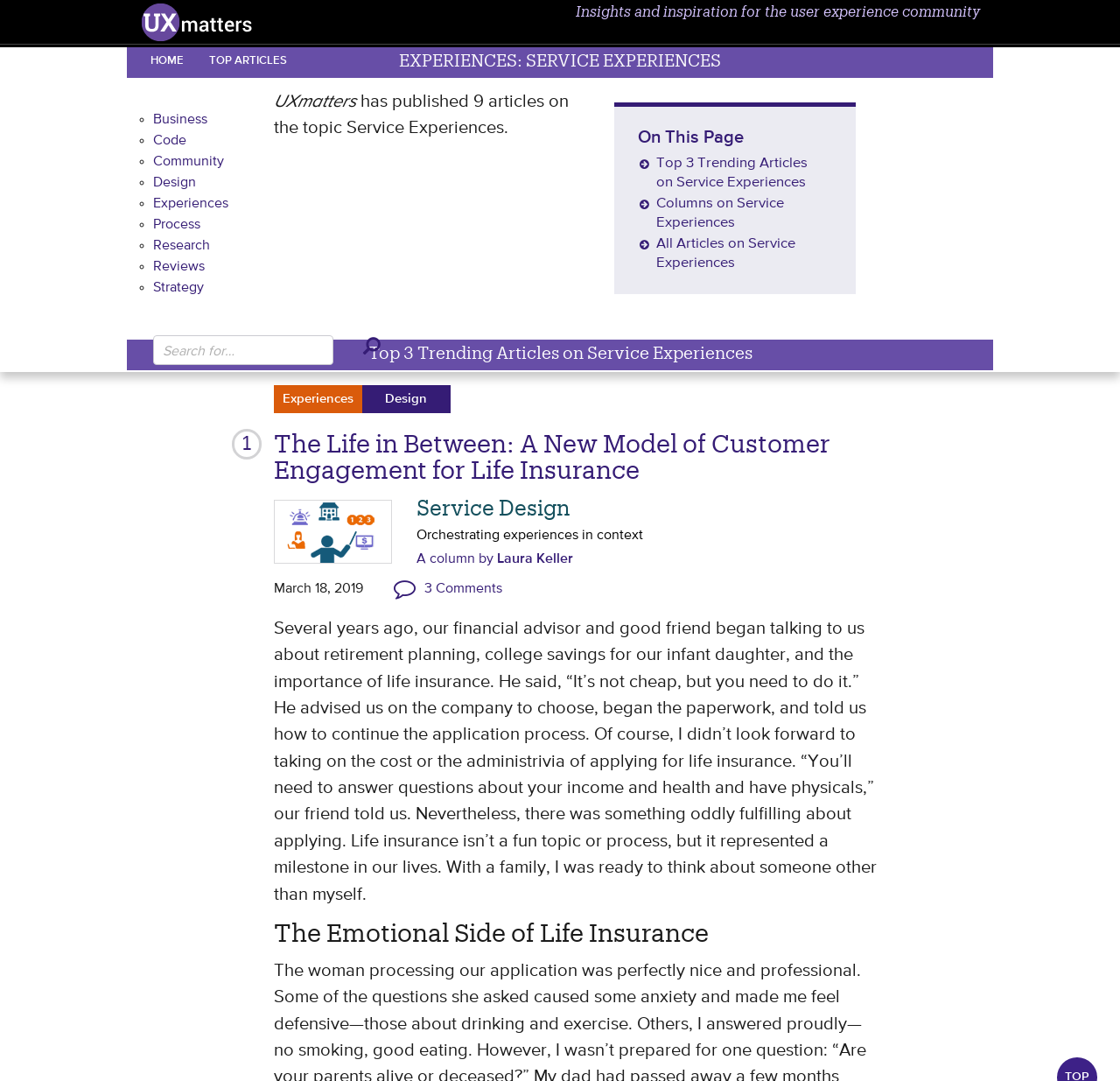Provide the bounding box coordinates of the HTML element described as: "Columns on Service Experiences". The bounding box coordinates should be four float numbers between 0 and 1, i.e., [left, top, right, bottom].

[0.586, 0.182, 0.7, 0.214]